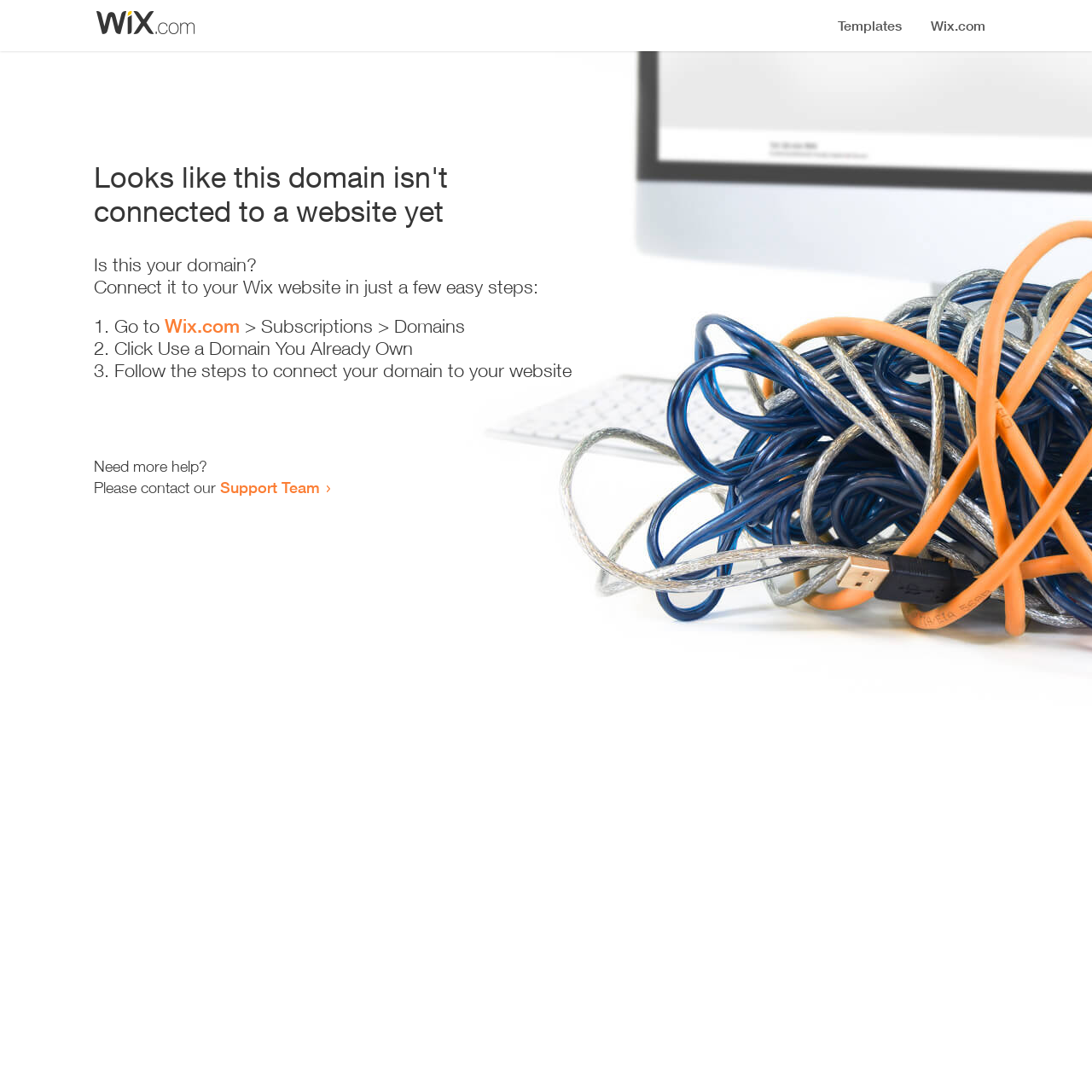What should you do if you need more help?
Respond to the question with a single word or phrase according to the image.

Contact Support Team